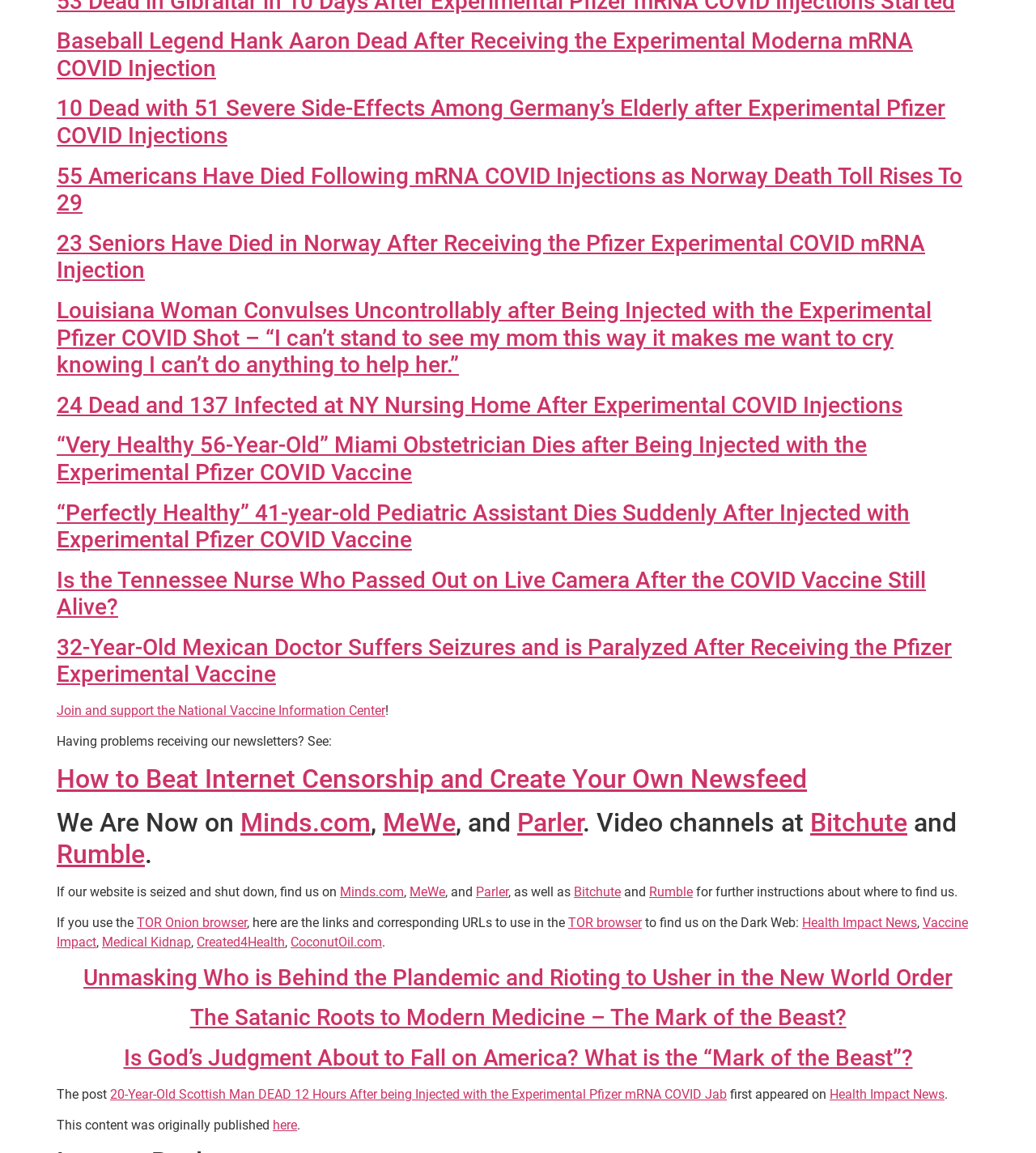Please identify the bounding box coordinates of the element that needs to be clicked to perform the following instruction: "Click the link to read about 20-Year-Old Scottish Man DEAD 12 Hours After being Injected with the Experimental Pfizer mRNA COVID Jab".

[0.106, 0.942, 0.702, 0.955]